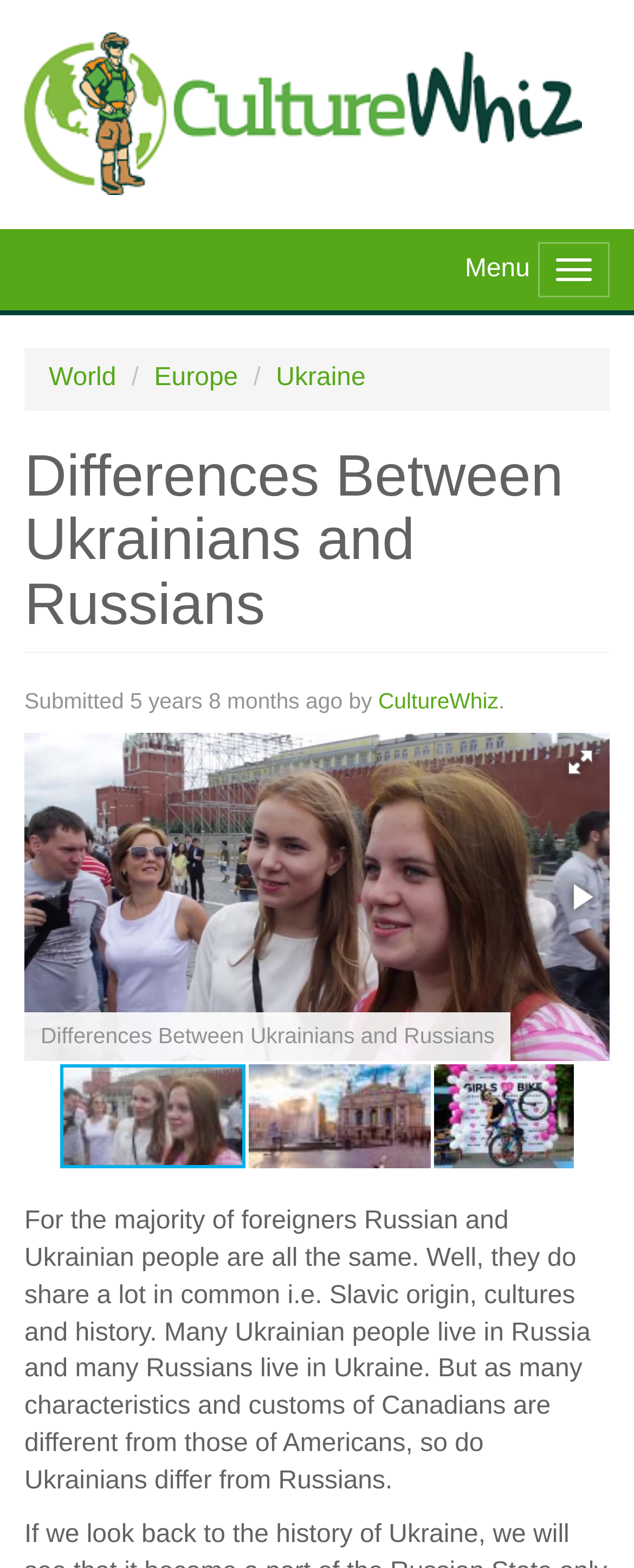What is the topic of this webpage?
Please craft a detailed and exhaustive response to the question.

Based on the webpage's content, particularly the heading 'Differences Between Ukrainians and Russians' and the text that follows, it is clear that the topic of this webpage is the differences between Ukrainians and Russians.